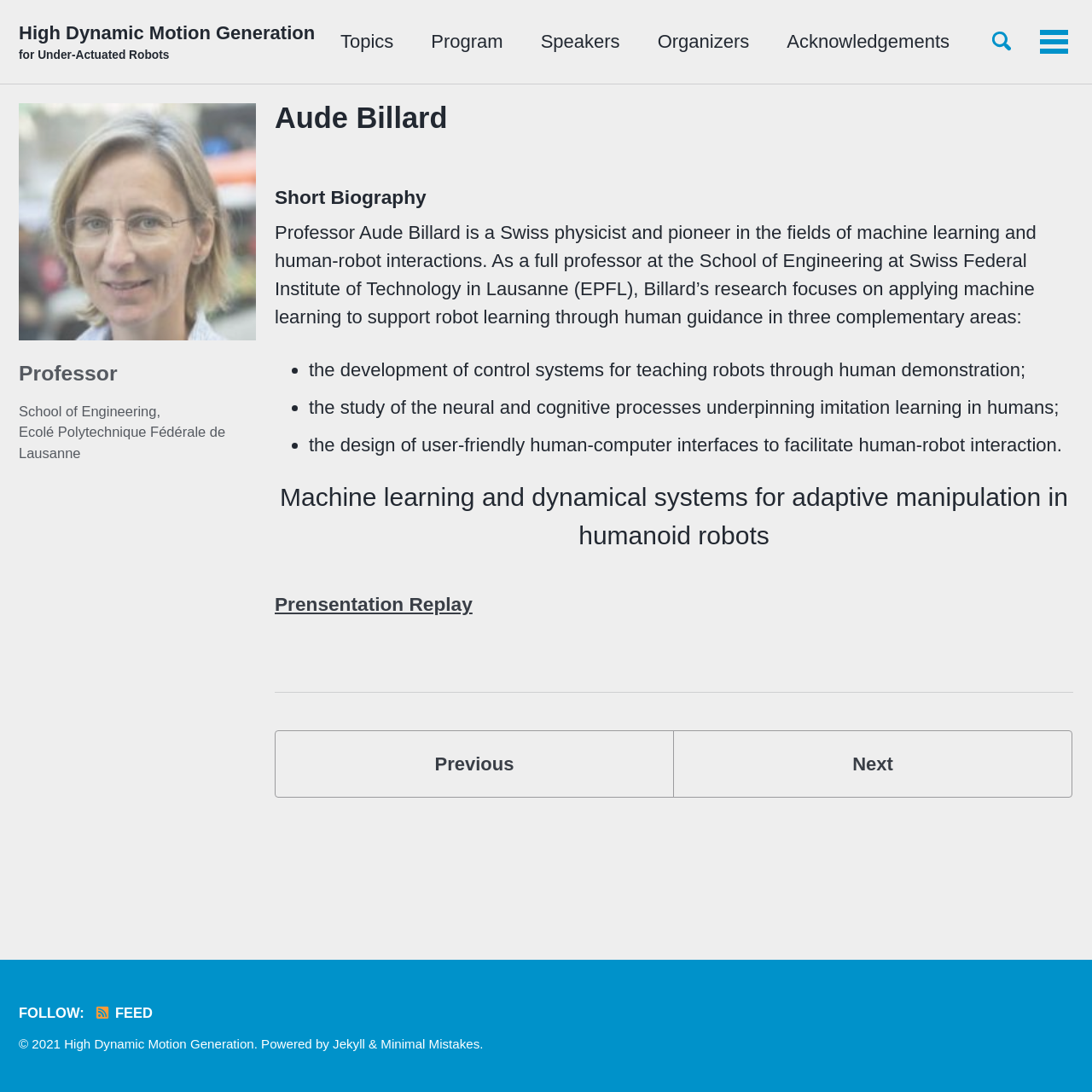Can you pinpoint the bounding box coordinates for the clickable element required for this instruction: "Read the previous post"? The coordinates should be four float numbers between 0 and 1, i.e., [left, top, right, bottom].

None